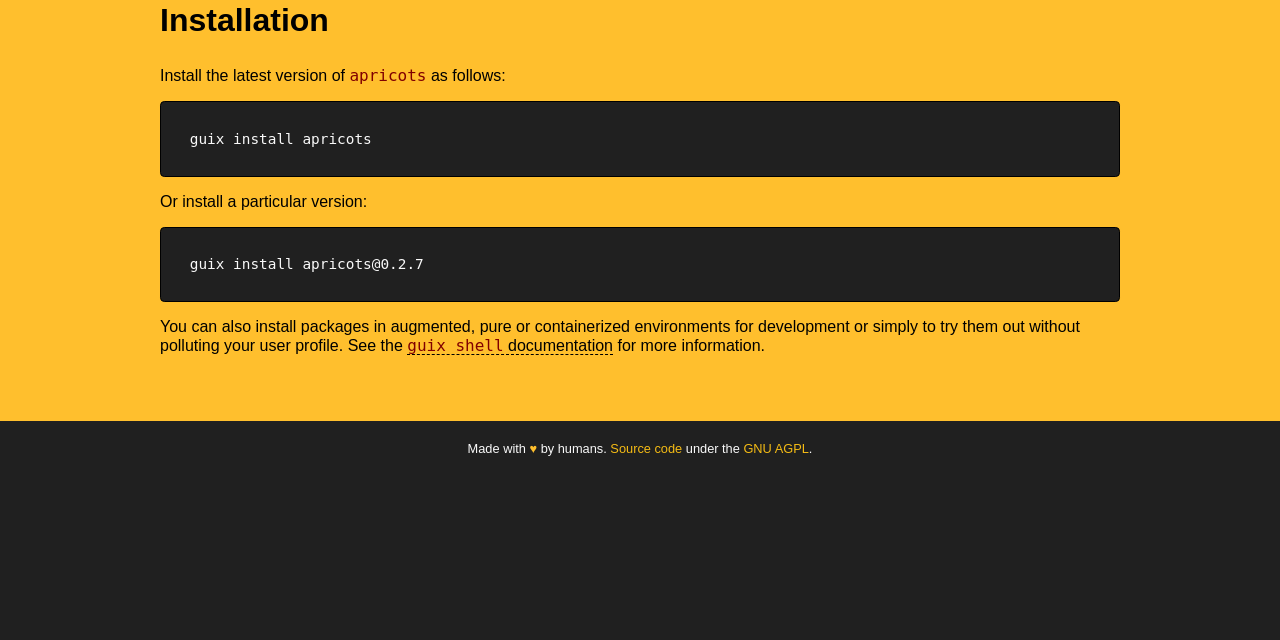Identify the bounding box of the UI element described as follows: "guix shell documentation". Provide the coordinates as four float numbers in the range of 0 to 1 [left, top, right, bottom].

[0.318, 0.527, 0.479, 0.555]